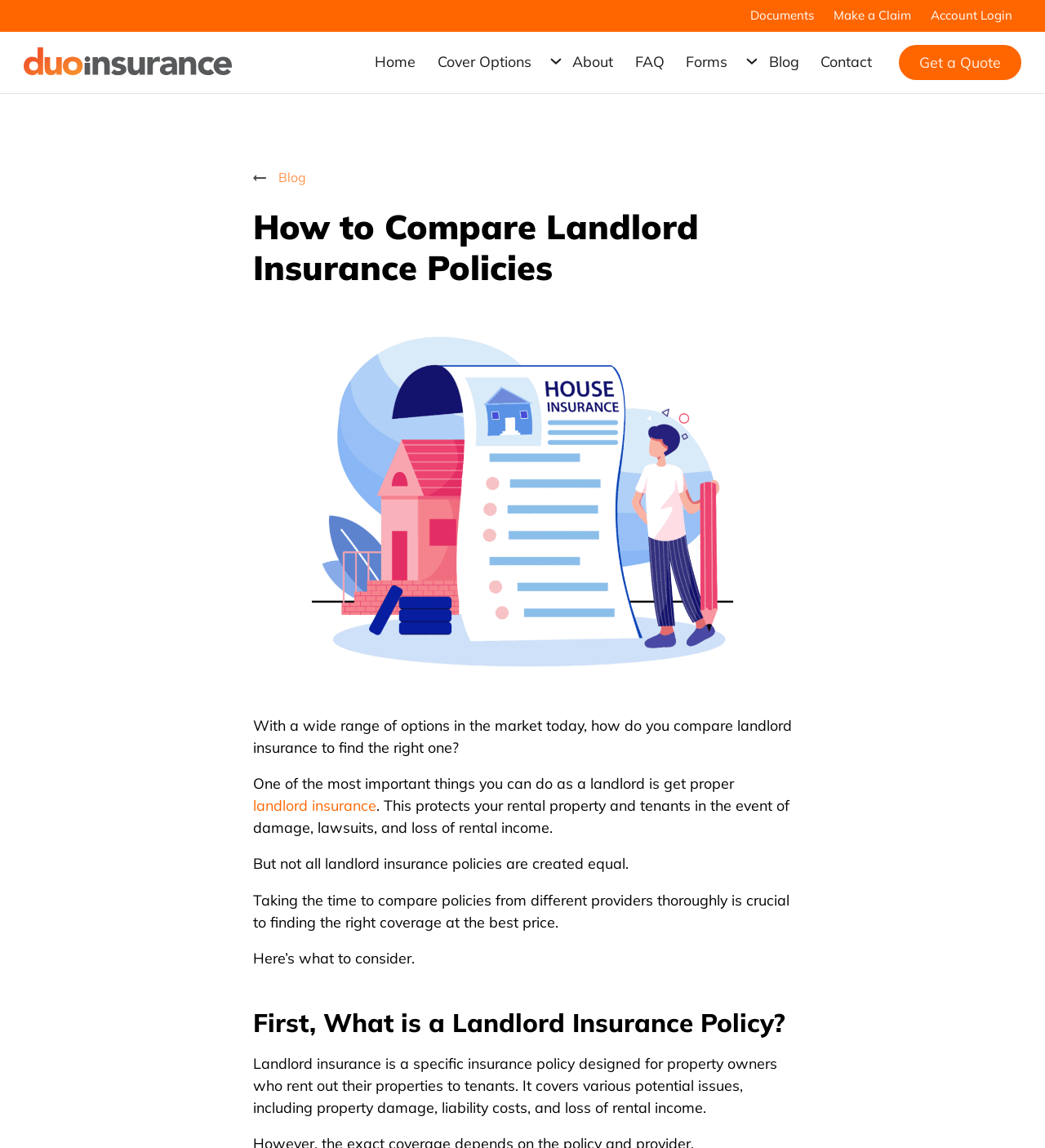Use a single word or phrase to answer the question:
What does landlord insurance cover?

Property damage, liability costs, and loss of rental income